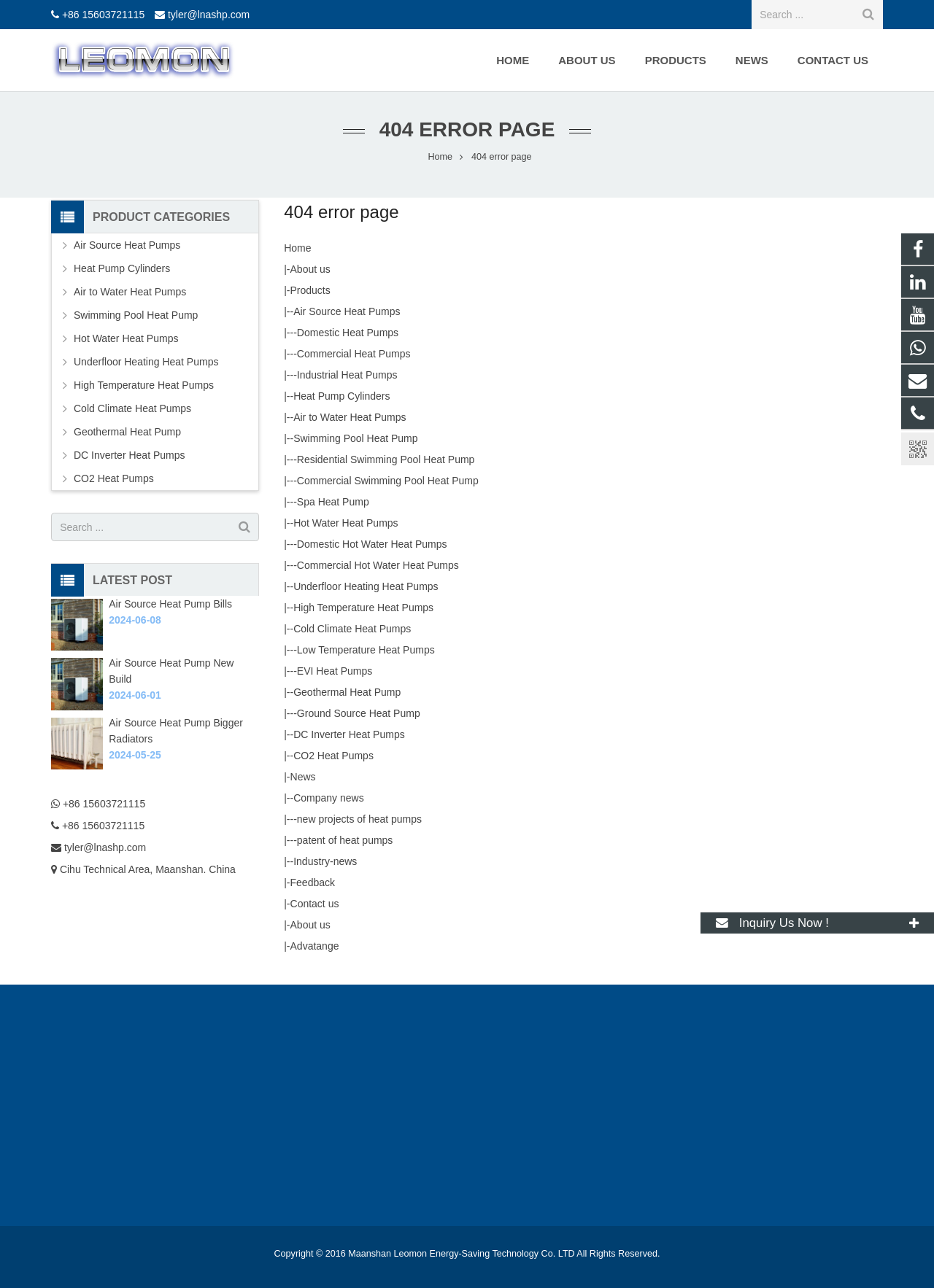Given the element description released on April 15, specify the bounding box coordinates of the corresponding UI element in the format (top-left x, top-left y, bottom-right x, bottom-right y). All values must be between 0 and 1.

None